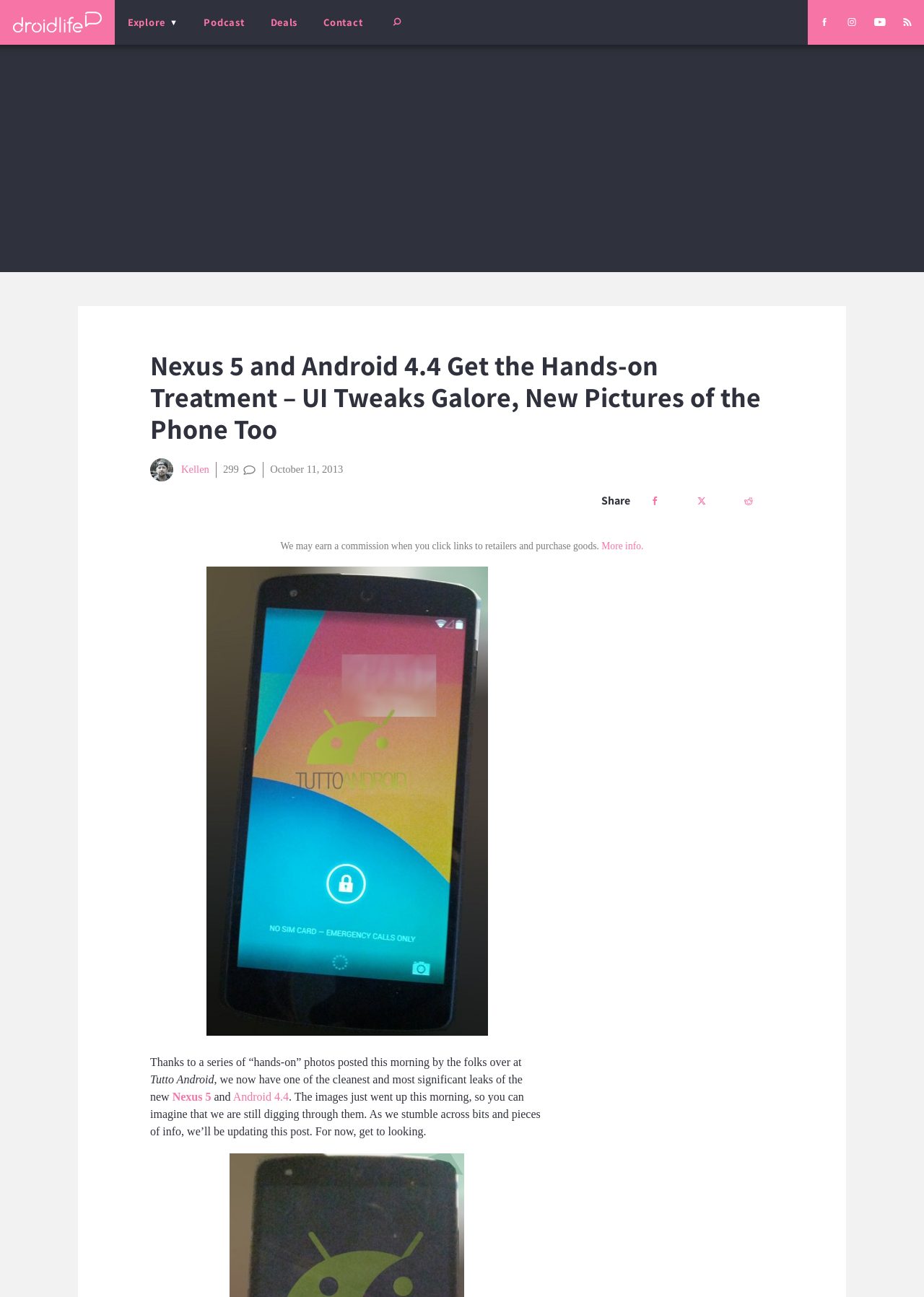Locate the bounding box coordinates of the element that needs to be clicked to carry out the instruction: "Go to the Podcast page". The coordinates should be given as four float numbers ranging from 0 to 1, i.e., [left, top, right, bottom].

[0.207, 0.0, 0.279, 0.034]